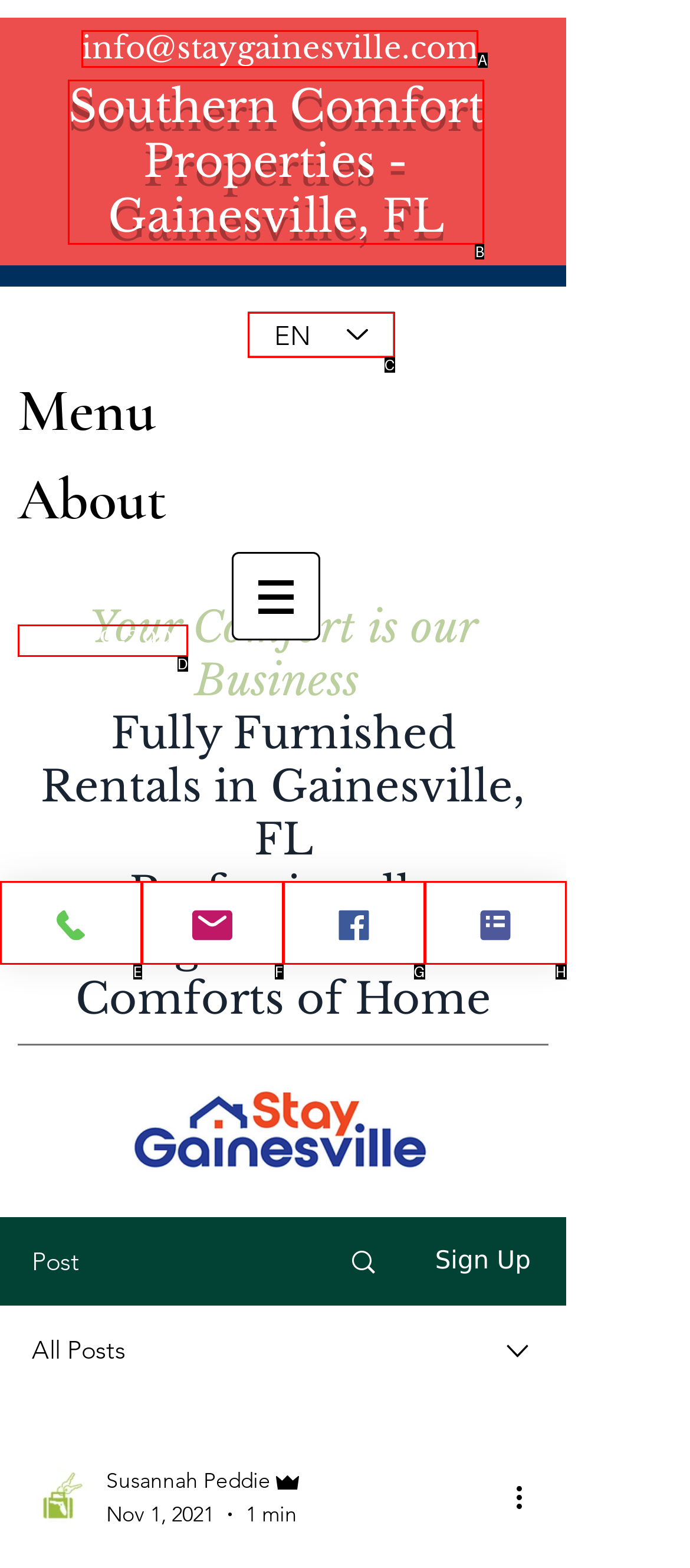Determine the letter of the UI element I should click on to complete the task: Select a language from the provided choices in the screenshot.

C